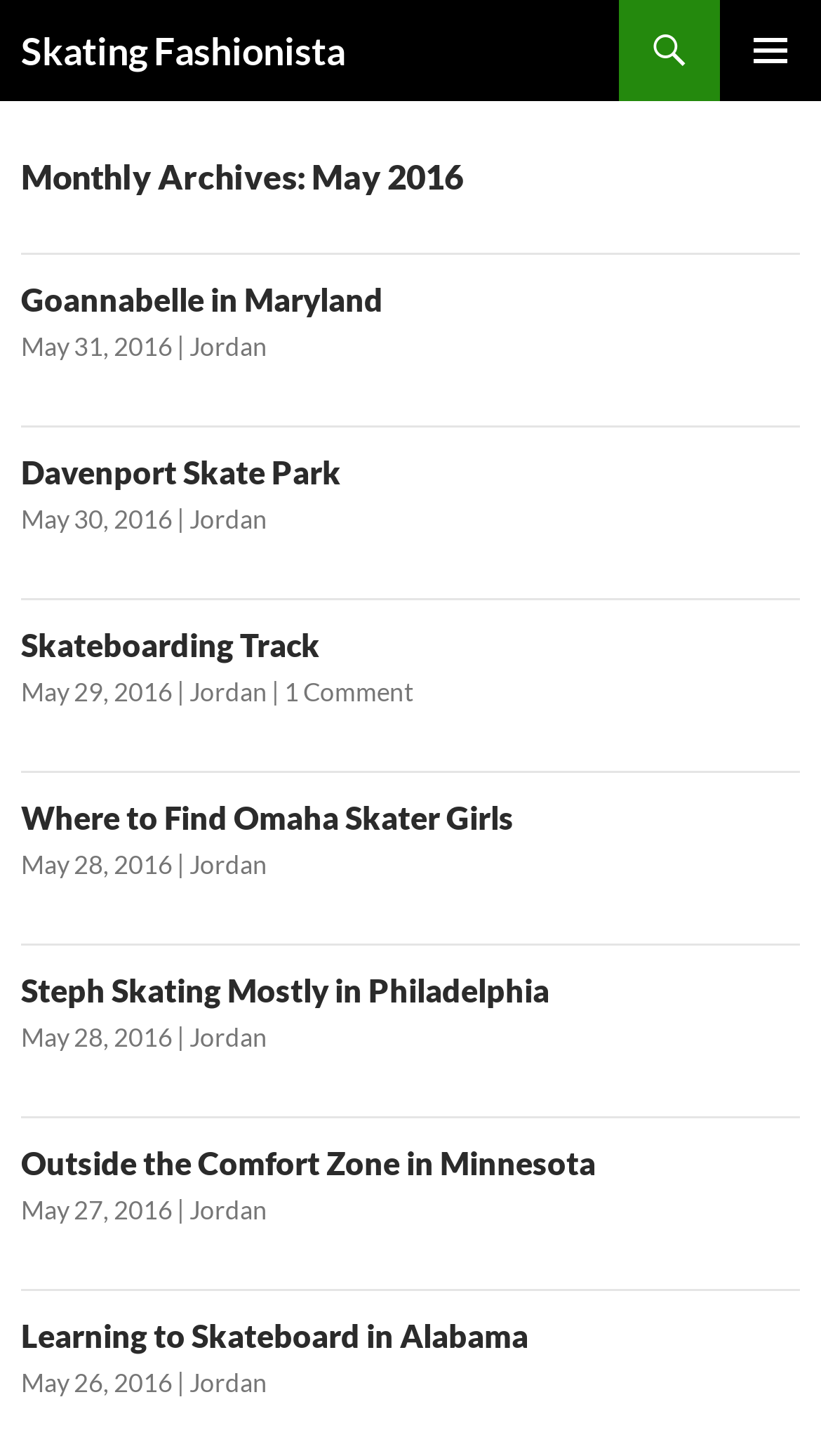Locate the UI element described as follows: "Jordan". Return the bounding box coordinates as four float numbers between 0 and 1 in the order [left, top, right, bottom].

[0.231, 0.227, 0.326, 0.249]